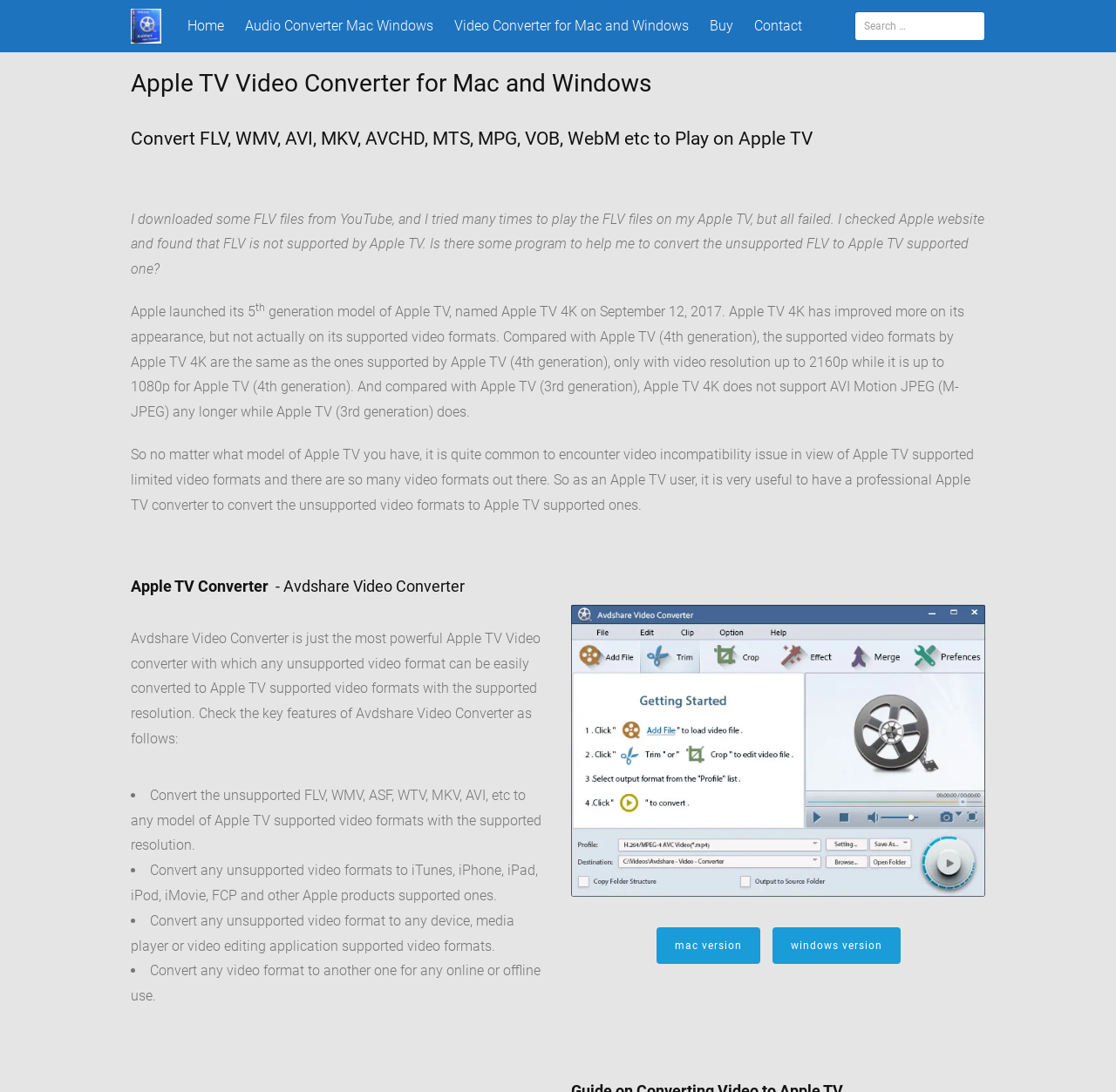Find the bounding box of the web element that fits this description: "Contact".

[0.668, 0.0, 0.726, 0.048]